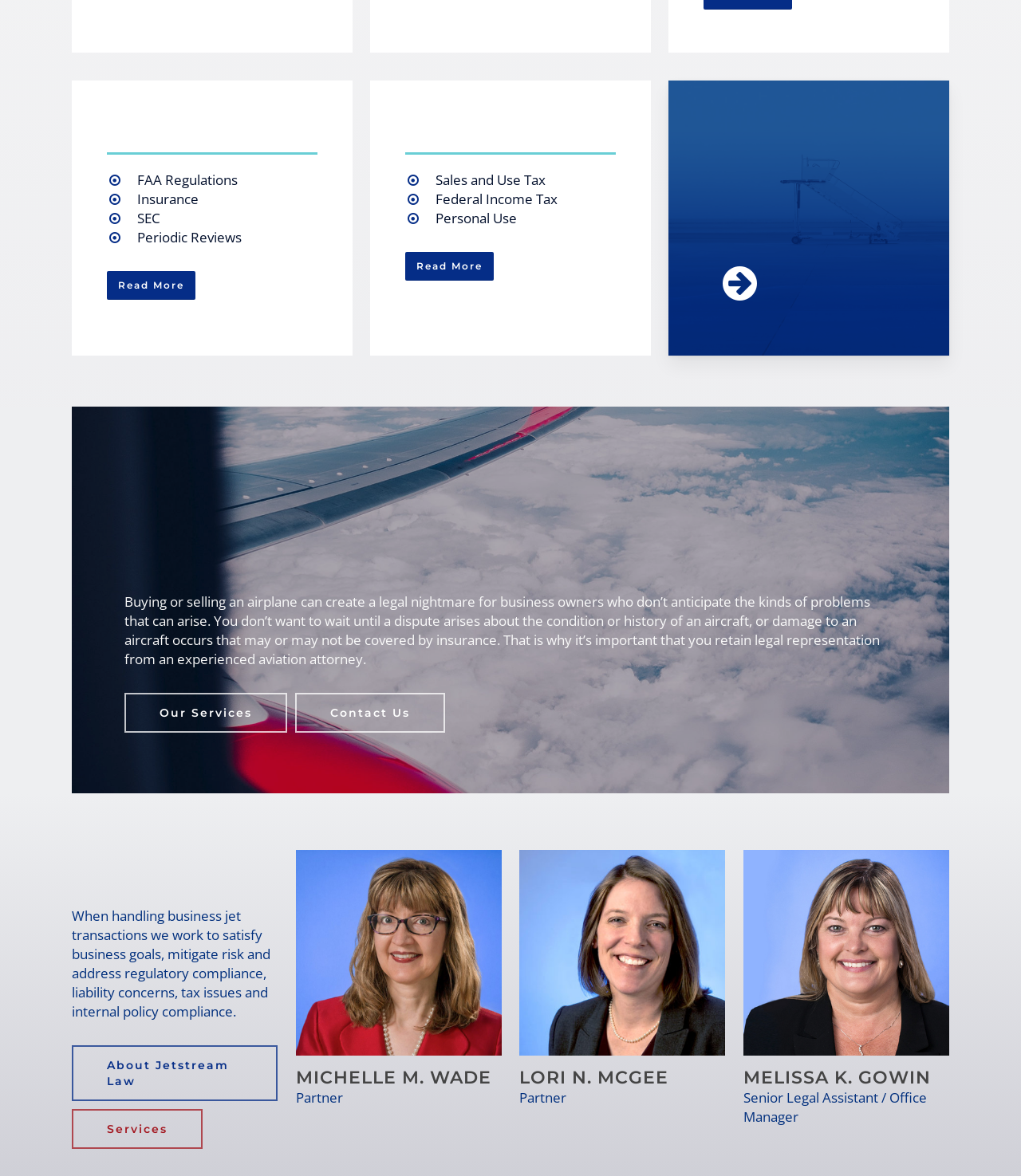Given the element description Submit an Event, predict the bounding box coordinates for the UI element in the webpage screenshot. The format should be (top-left x, top-left y, bottom-right x, bottom-right y), and the values should be between 0 and 1.

None